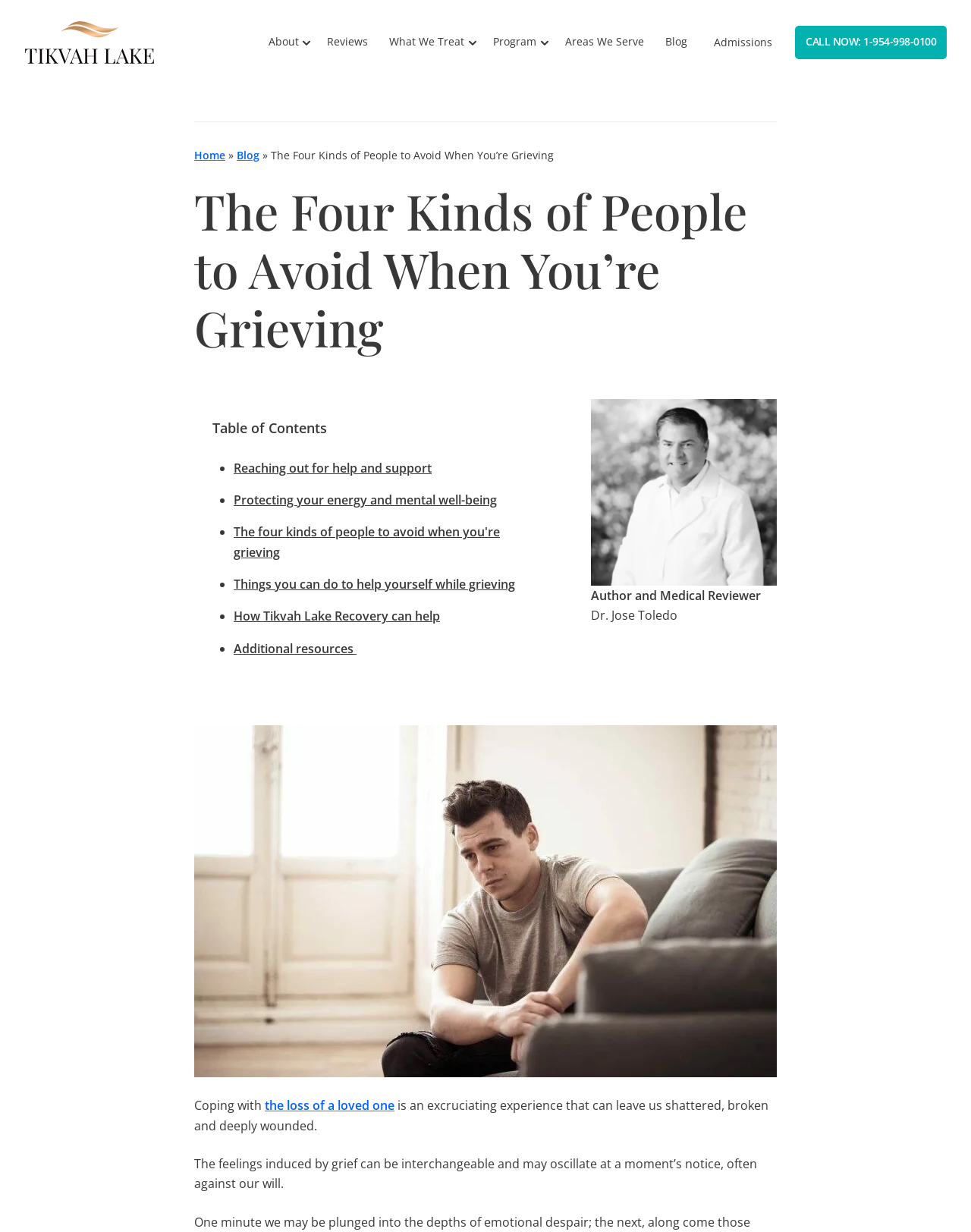Determine the primary headline of the webpage.

The Four Kinds of People to Avoid When You’re Grieving